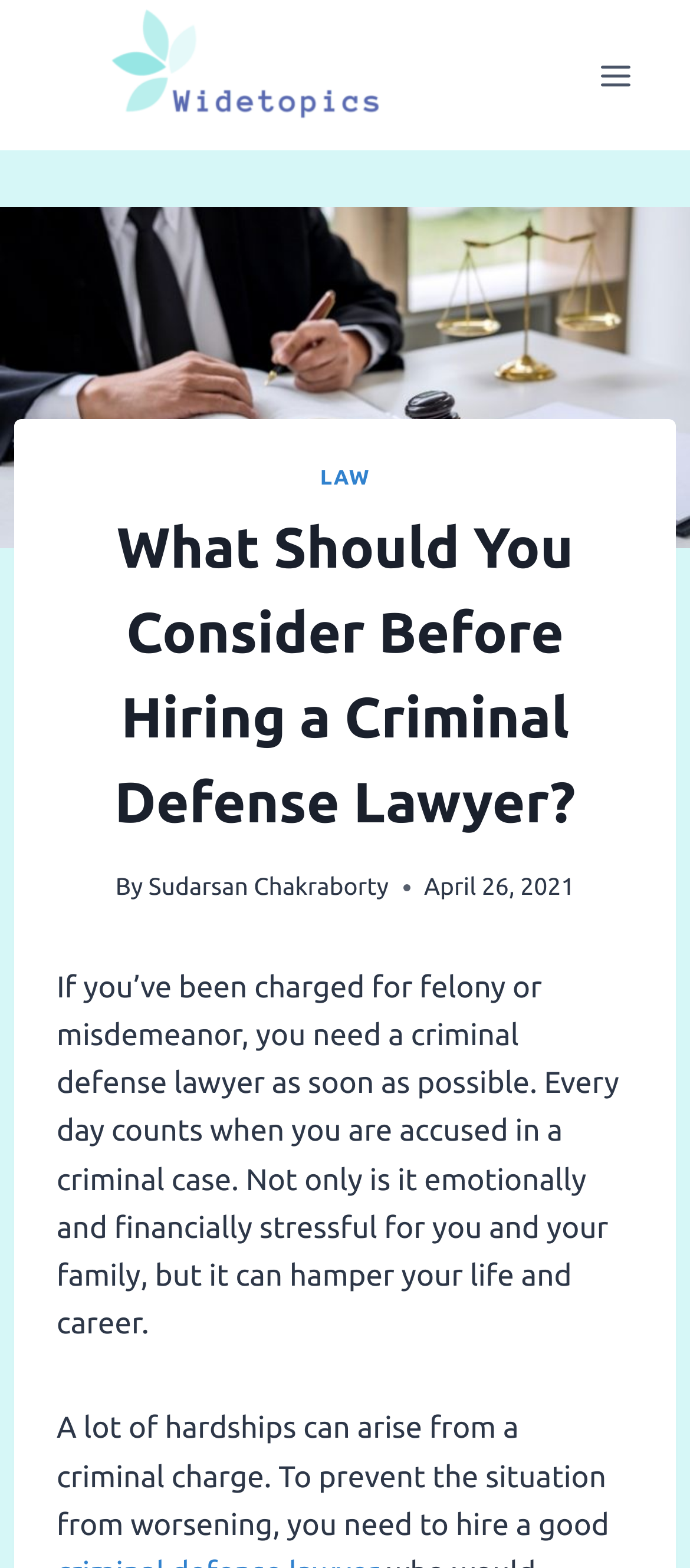Who wrote the article on this webpage?
Please provide a single word or phrase based on the screenshot.

Sudarsan Chakraborty